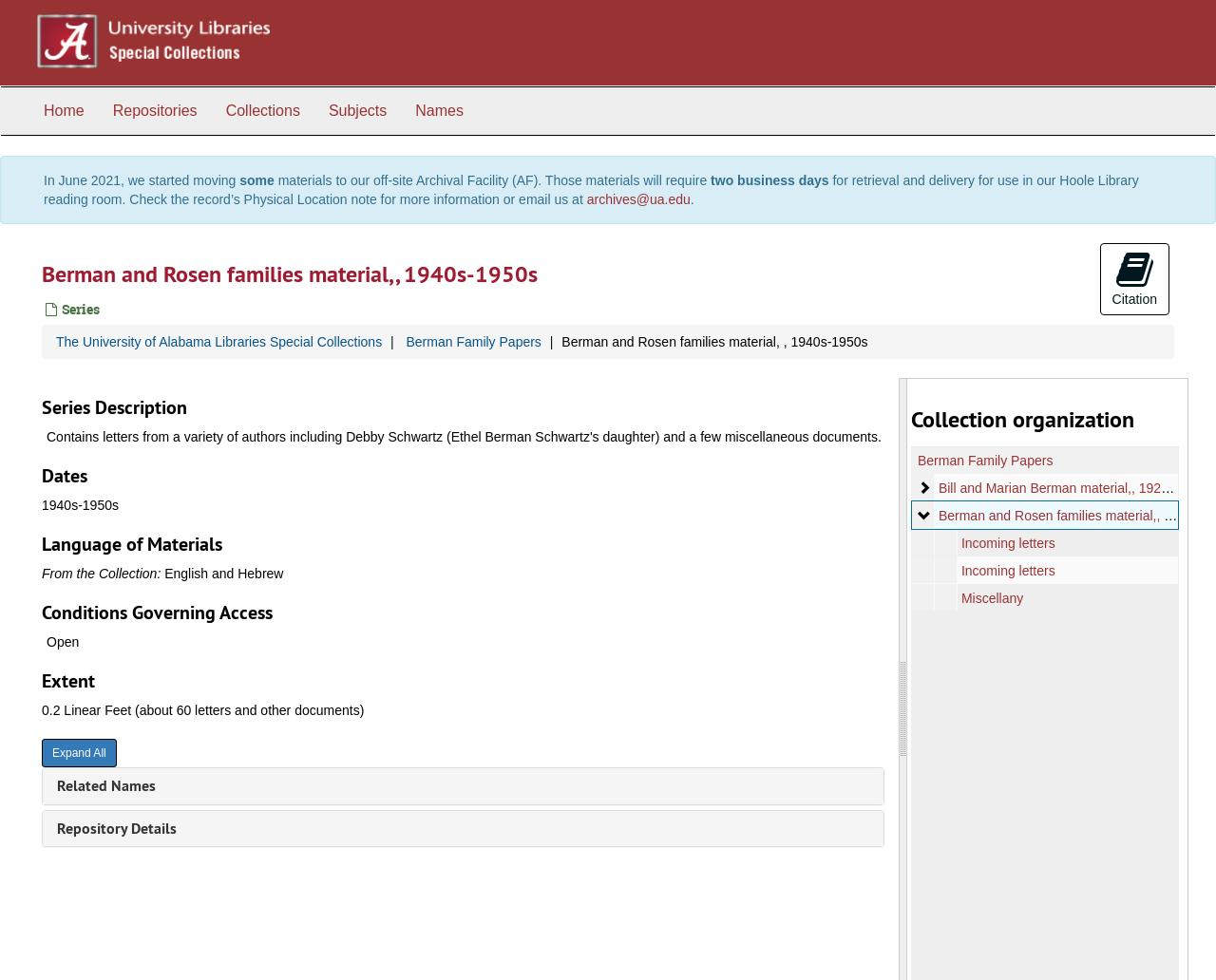Use a single word or phrase to respond to the question:
How many business days are required for retrieval and delivery?

two